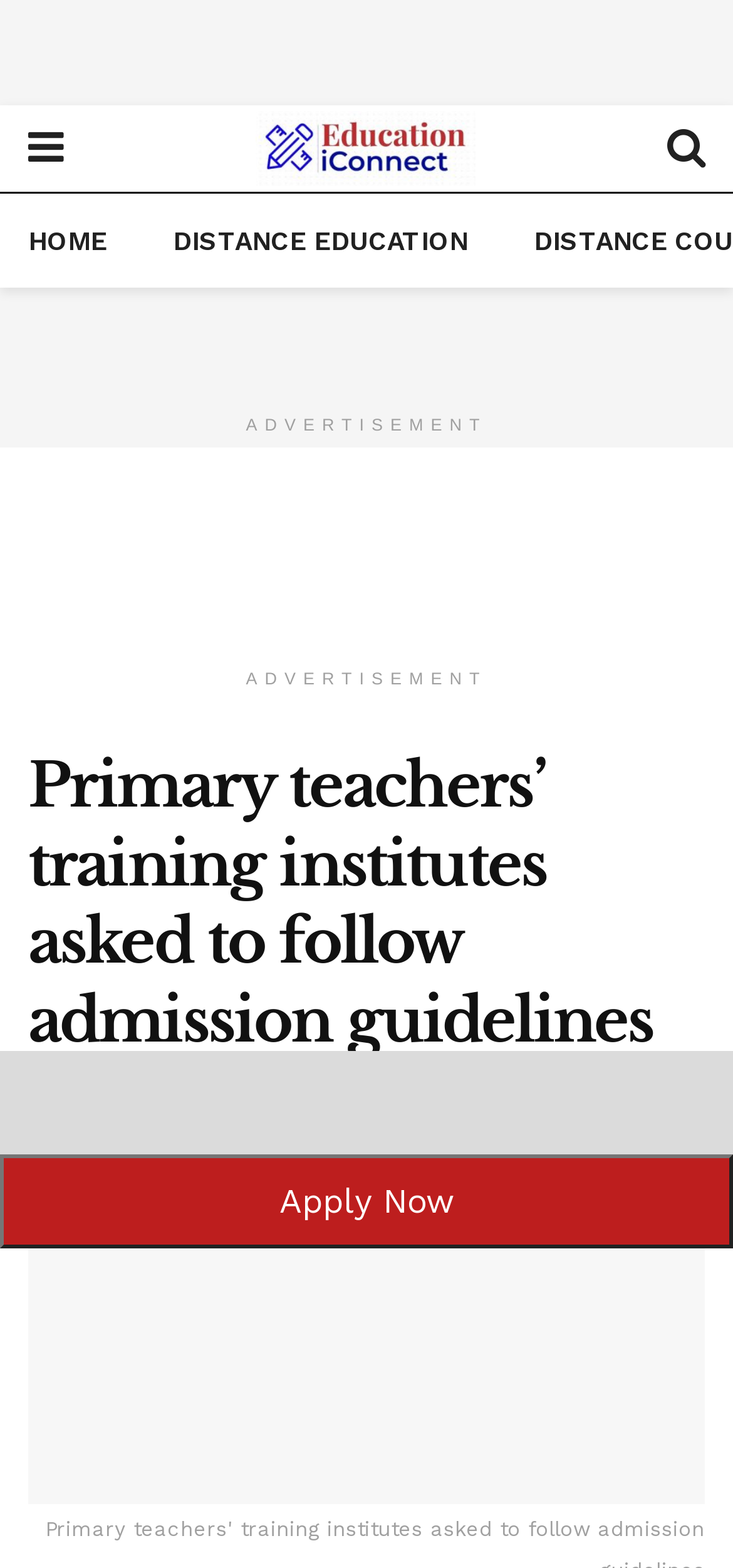What is the purpose of the 'Apply Now' button?
Using the image as a reference, deliver a detailed and thorough answer to the question.

I inferred the purpose of the 'Apply Now' button by considering the context of the webpage, which is about primary teachers' training institutes and admission guidelines. The button is likely to be used to apply for the training program.